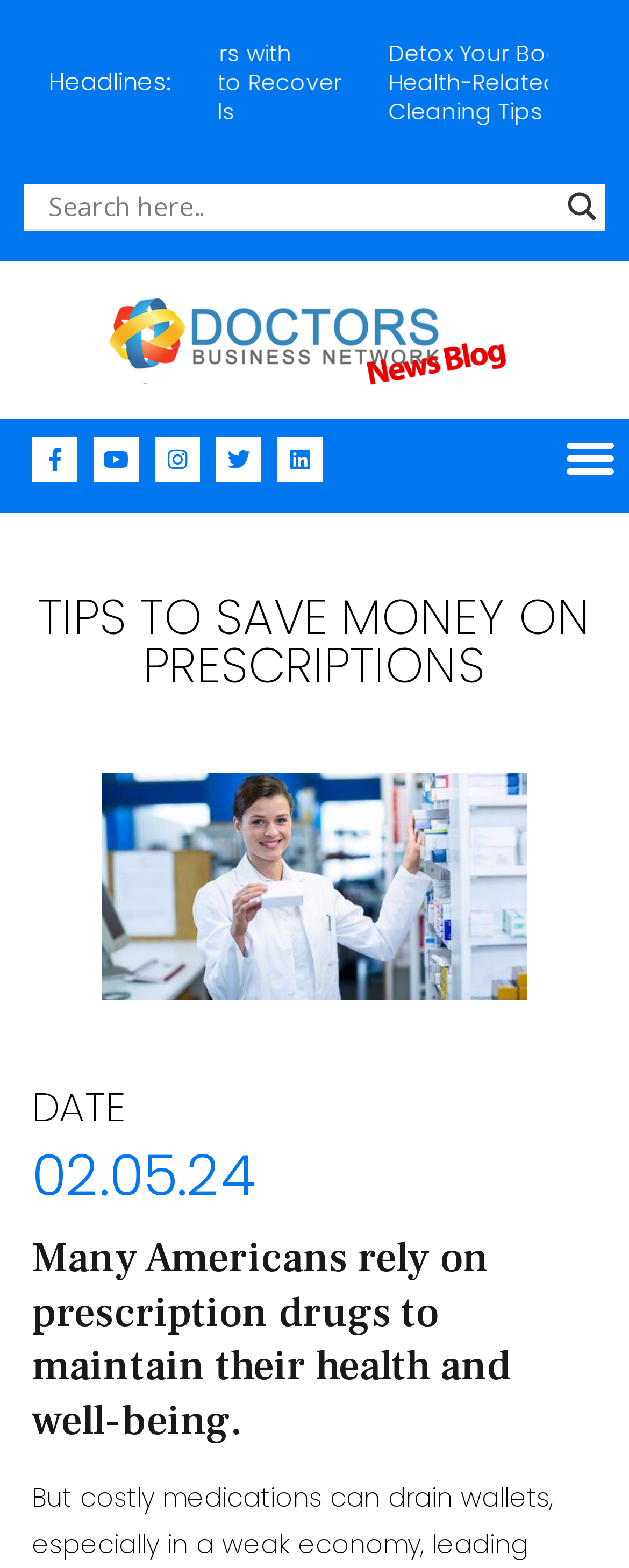Can you determine the bounding box coordinates of the area that needs to be clicked to fulfill the following instruction: "Read the article dated 02.05.24"?

[0.05, 0.725, 0.404, 0.775]